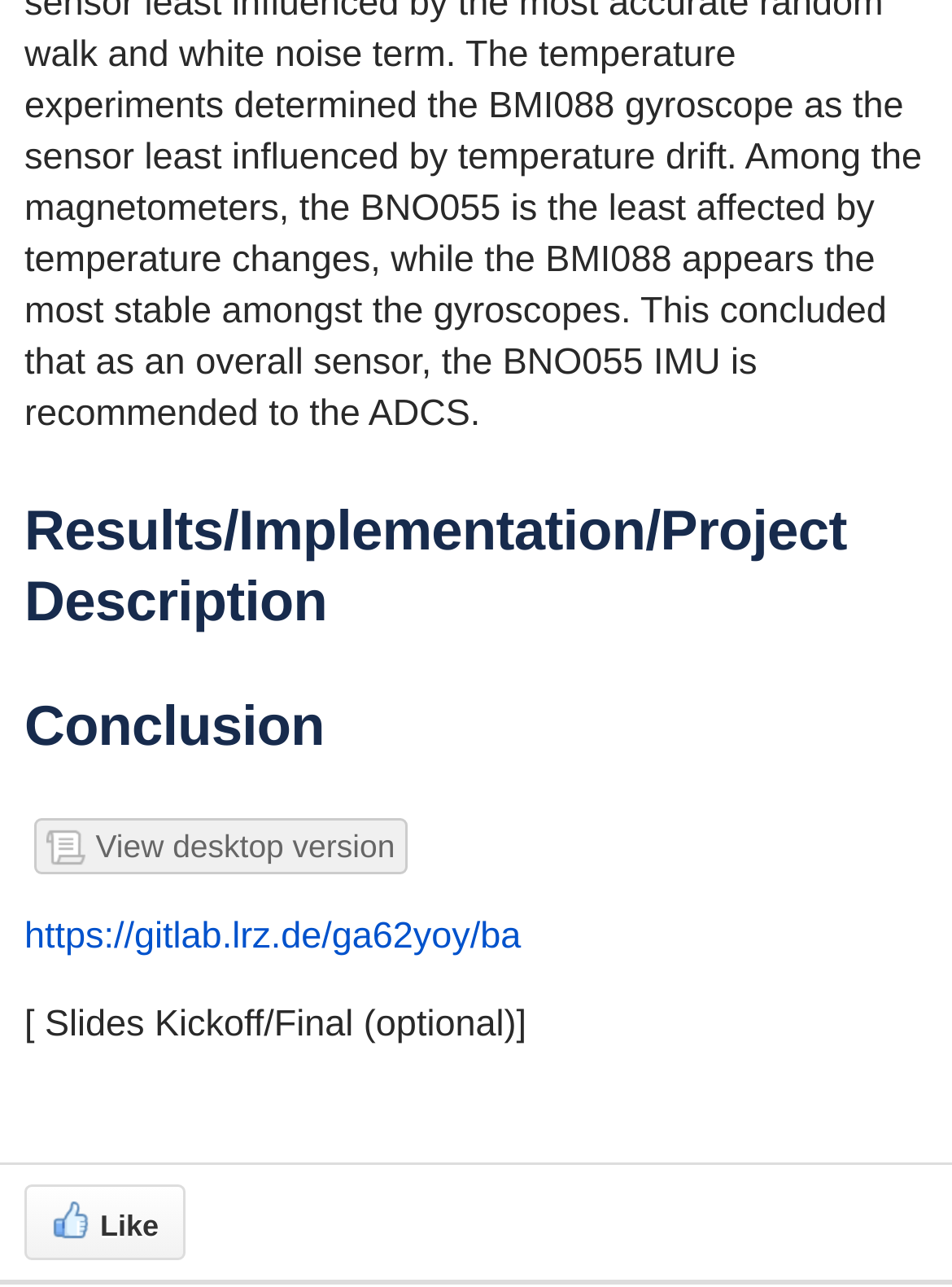Based on the image, provide a detailed response to the question:
How many headings are there on the webpage?

There are two heading elements on the webpage, one with the text 'Results/Implementation/Project Description' and another with the text 'Conclusion'.